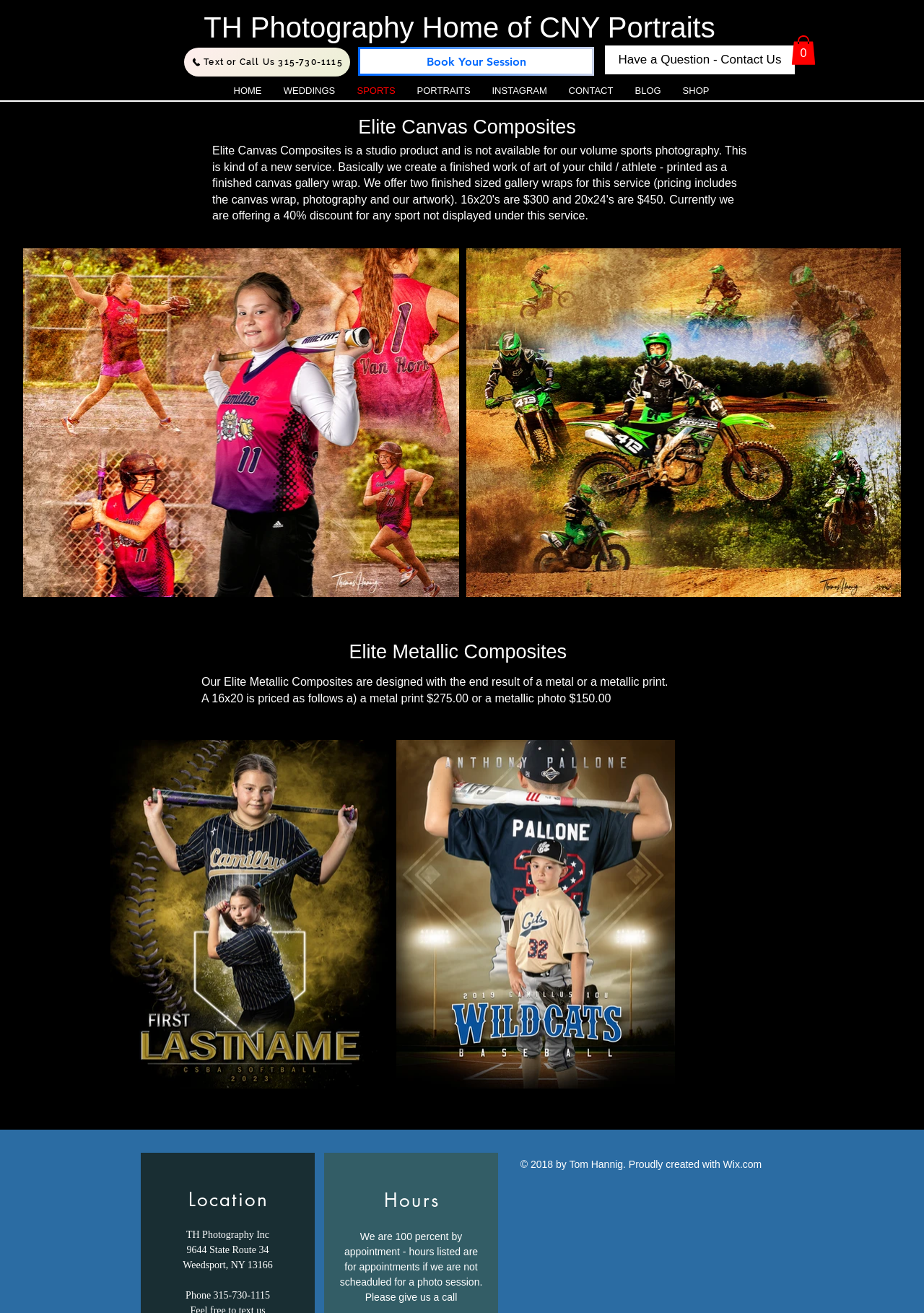Find and indicate the bounding box coordinates of the region you should select to follow the given instruction: "Click the 'WEDDINGS' link".

[0.295, 0.061, 0.375, 0.077]